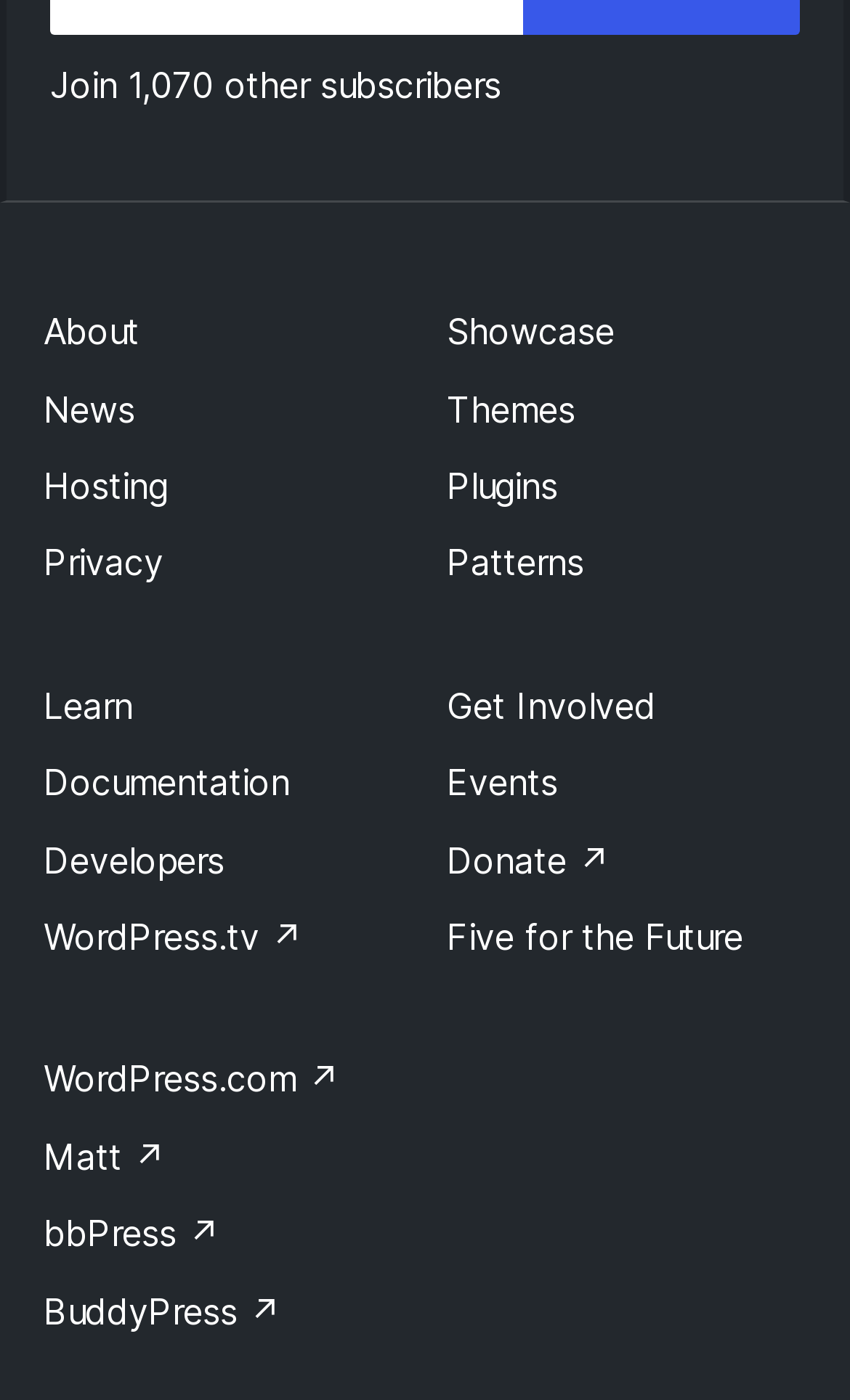Please identify the bounding box coordinates of the region to click in order to complete the given instruction: "Visit the News page". The coordinates should be four float numbers between 0 and 1, i.e., [left, top, right, bottom].

[0.051, 0.276, 0.159, 0.308]